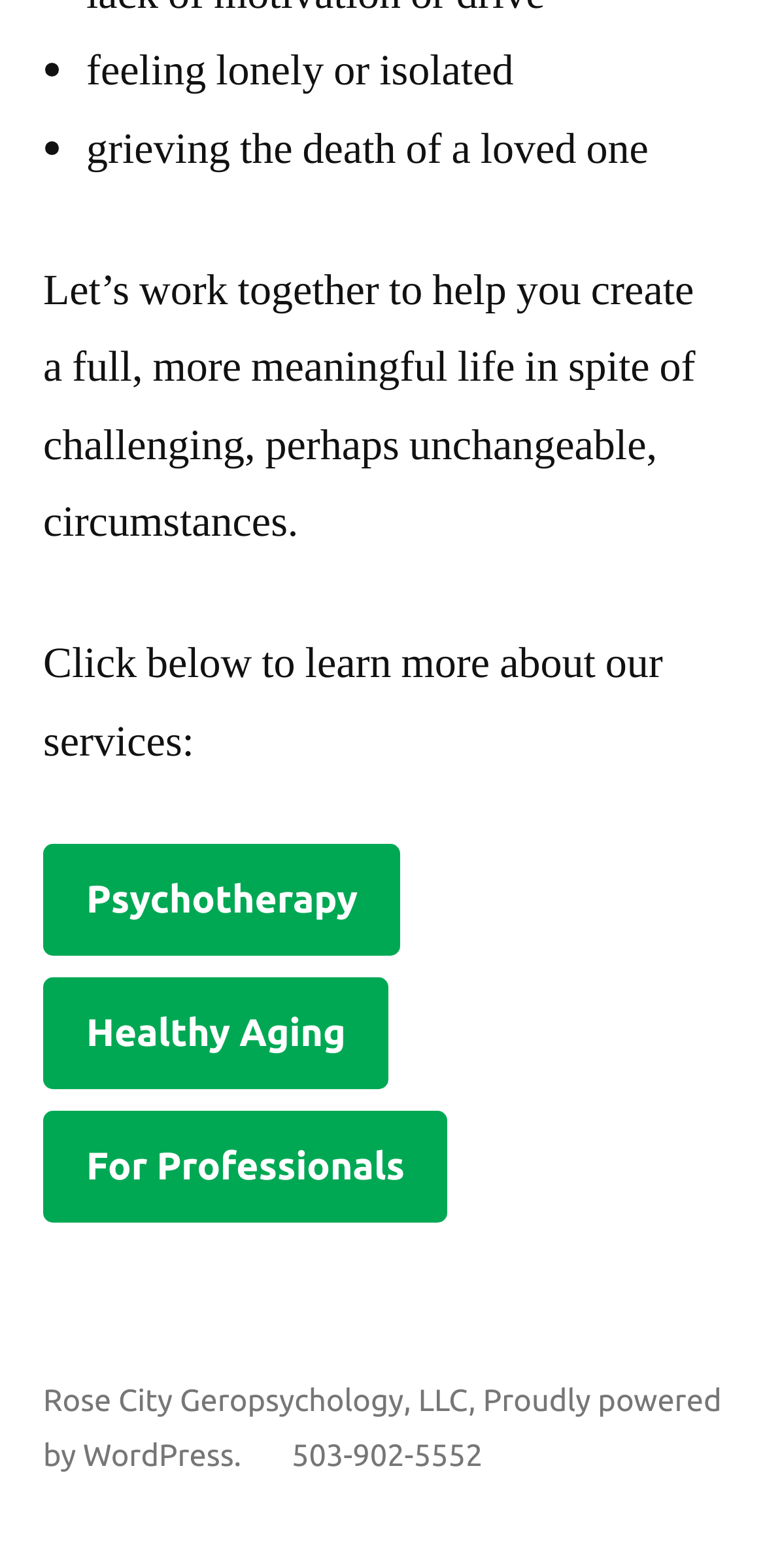Identify the bounding box for the element characterized by the following description: "Rose City Geropsychology, LLC".

[0.056, 0.881, 0.612, 0.903]